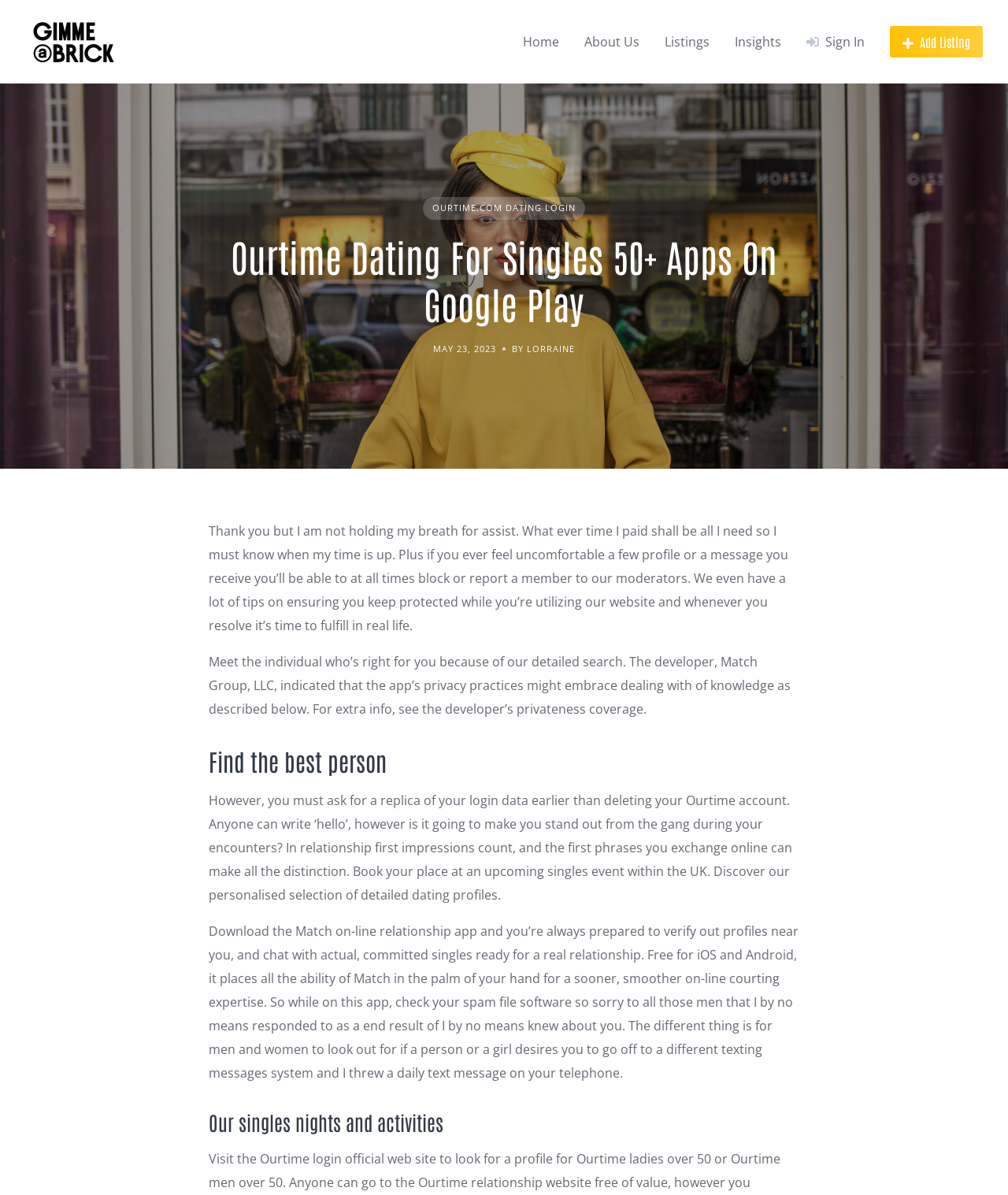Identify the bounding box coordinates necessary to click and complete the given instruction: "Sign in with the 'Sign In' button".

[0.8, 0.027, 0.858, 0.043]